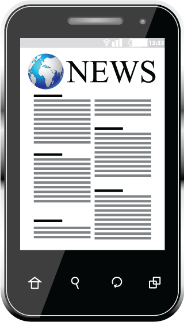Provide a comprehensive description of the image.

The image features a smartphone displaying a news article. The screen shows the word "NEWS" prominently at the top, accompanied by a globe icon suggesting international or global news coverage. Below the heading, there are several lines of text formatted to resemble a typical newspaper layout, filled with horizontal lines representing paragraphs or sections of content. This visual effectively conveys the idea of accessing current events or information through a mobile device, highlighting the modern way of staying informed. The design reflects the convenience of digital news consumption, making it easy for users to read articles on the go.